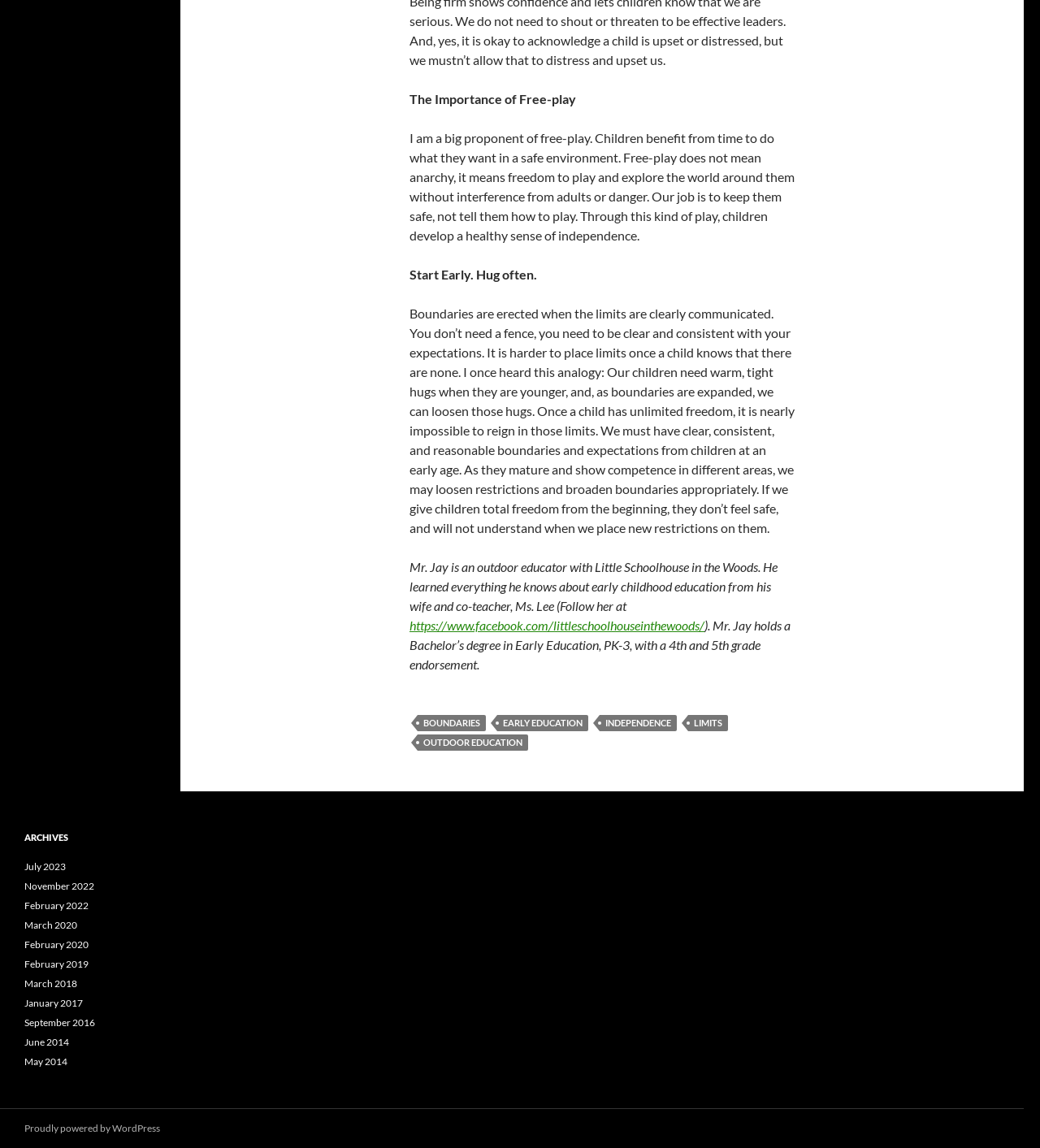What is the role of adults in free-play?
Give a single word or phrase answer based on the content of the image.

To keep them safe